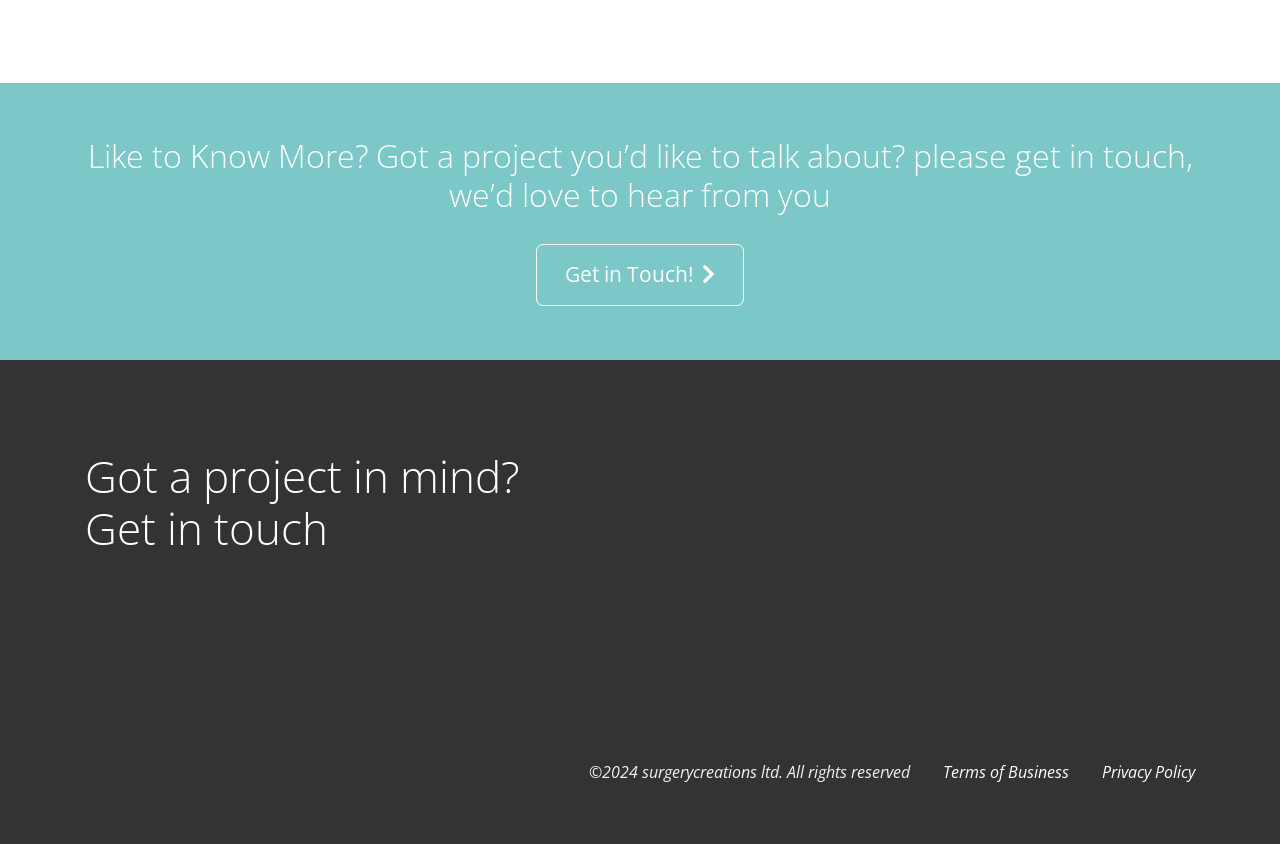Please indicate the bounding box coordinates for the clickable area to complete the following task: "Call the company". The coordinates should be specified as four float numbers between 0 and 1, i.e., [left, top, right, bottom].

[0.393, 0.759, 0.483, 0.787]